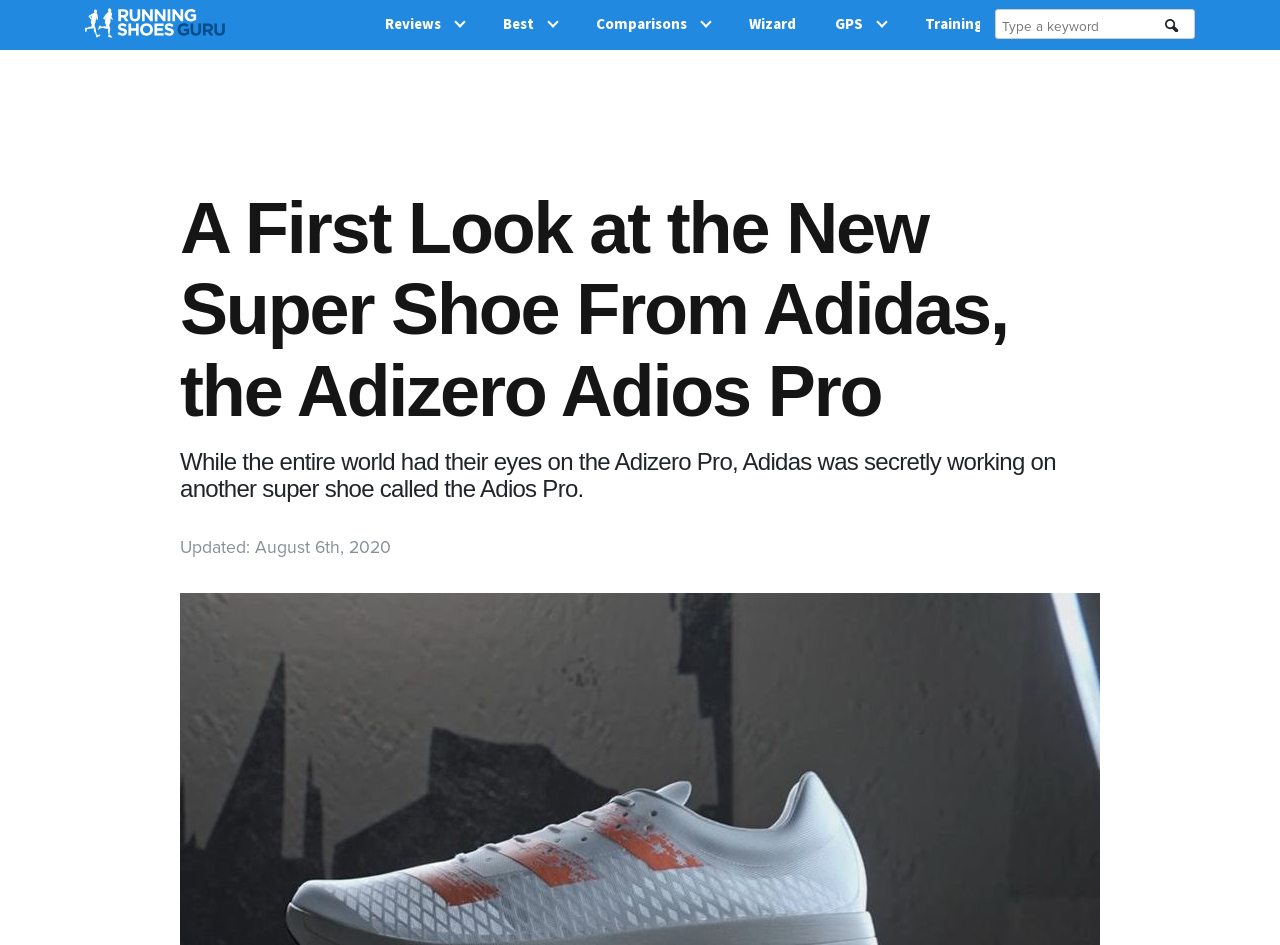Elaborate on the different components and information displayed on the webpage.

The webpage is about a review of the Adidas Adizero Adios Pro running shoes. At the top center of the page, there is a logo of "Running Shoes Guru" with a link to the website. Below the logo, there are six links to different sections of the website, including "Reviews", "Best", "Comparisons", "Wizard", "GPS", and "Training", arranged horizontally from left to right.

On the right side of the page, there is a search bar with a text box to input keywords and a search button with a small icon. Below the search bar, there is another search box with a button.

The main content of the page starts with a heading that reads "A First Look at the New Super Shoe From Adidas, the Adizero Adios Pro". Below the heading, there is a subheading that provides more information about the Adios Pro. The article continues with a paragraph of text, followed by an update notice that reads "Updated: August 6th, 2020".

There are no images on the page except for the logo of "Running Shoes Guru" and small icons on the search buttons.